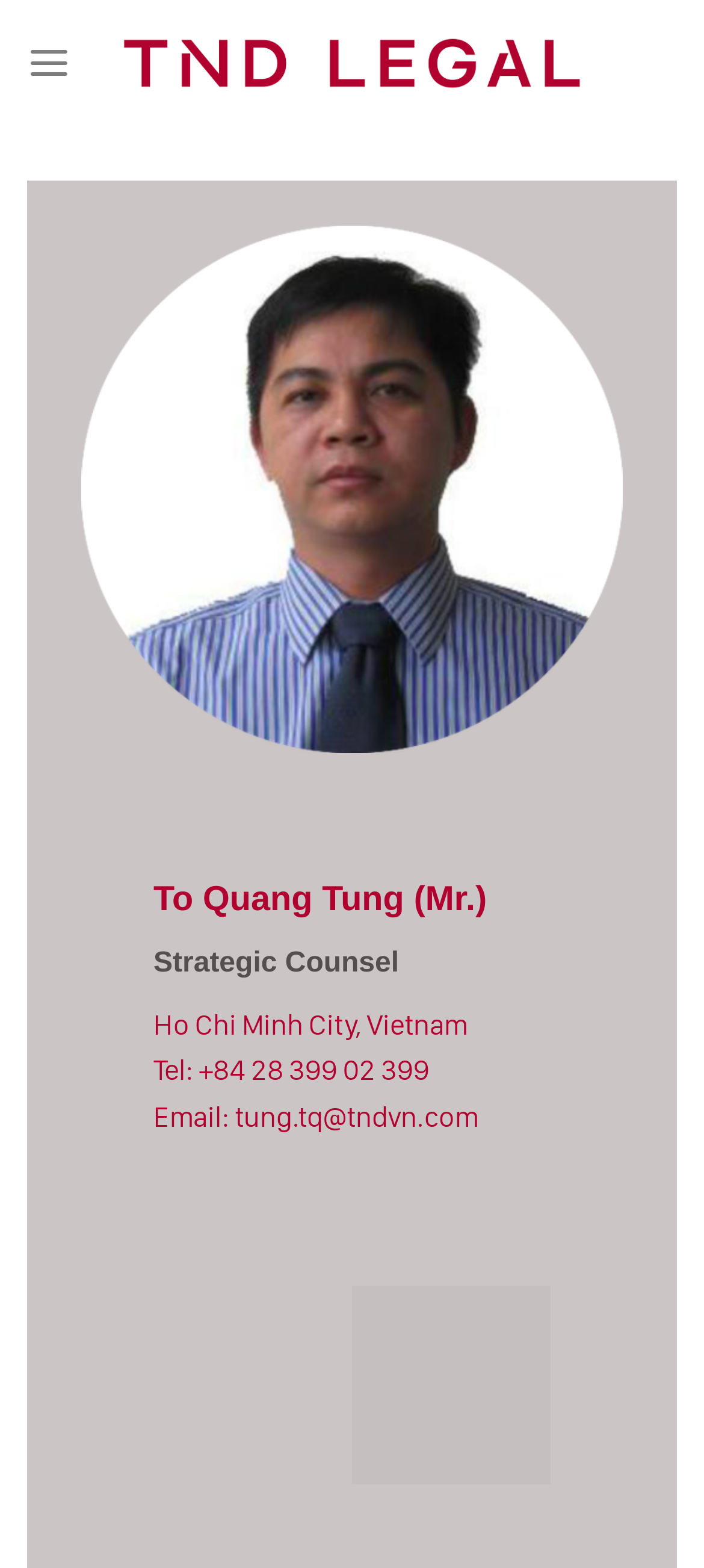What is the name of the person on this webpage?
Using the image provided, answer with just one word or phrase.

To Quang Tung